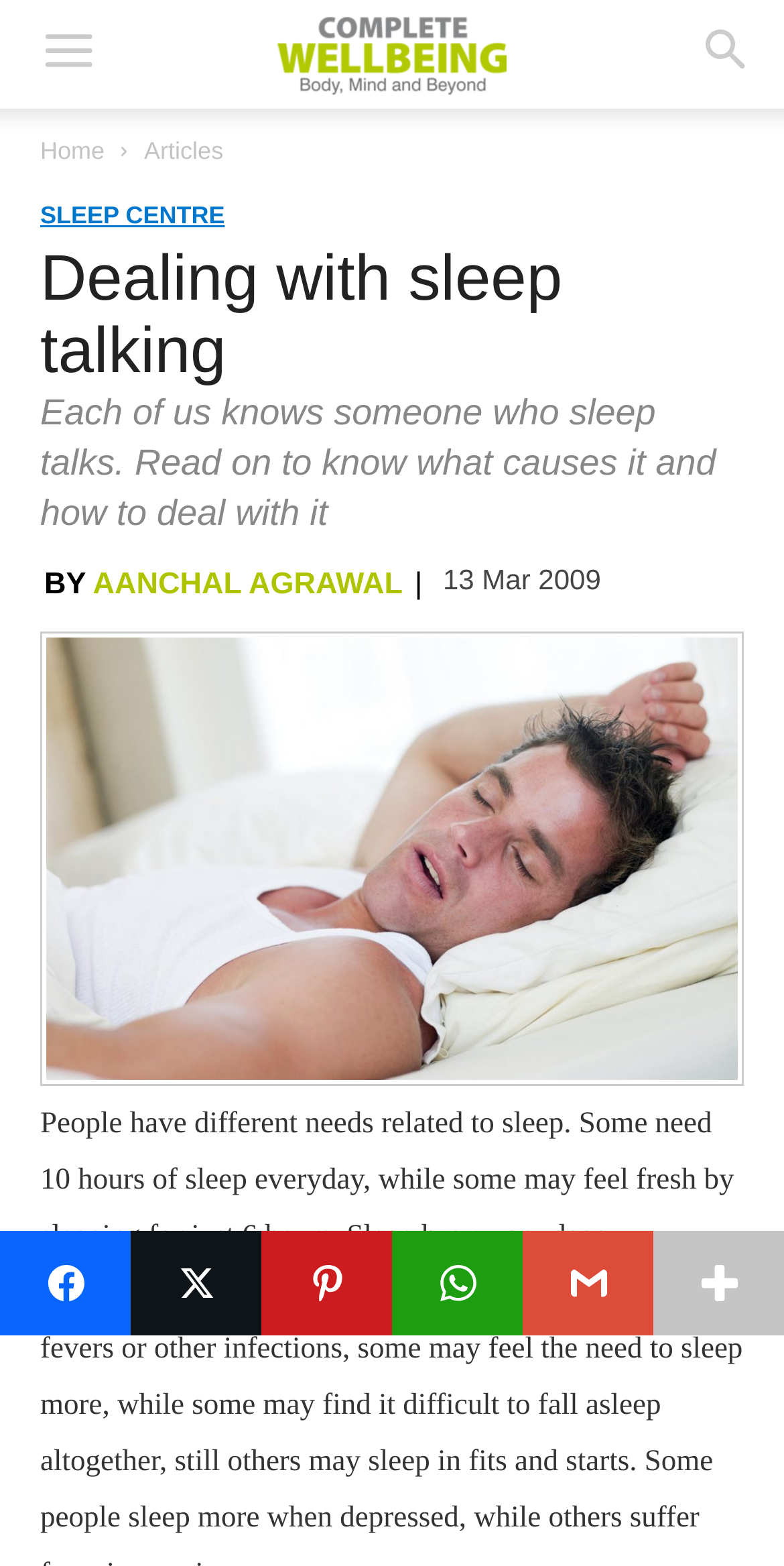Please specify the bounding box coordinates for the clickable region that will help you carry out the instruction: "View the 'SLEEP CENTRE' page".

[0.051, 0.126, 0.941, 0.15]